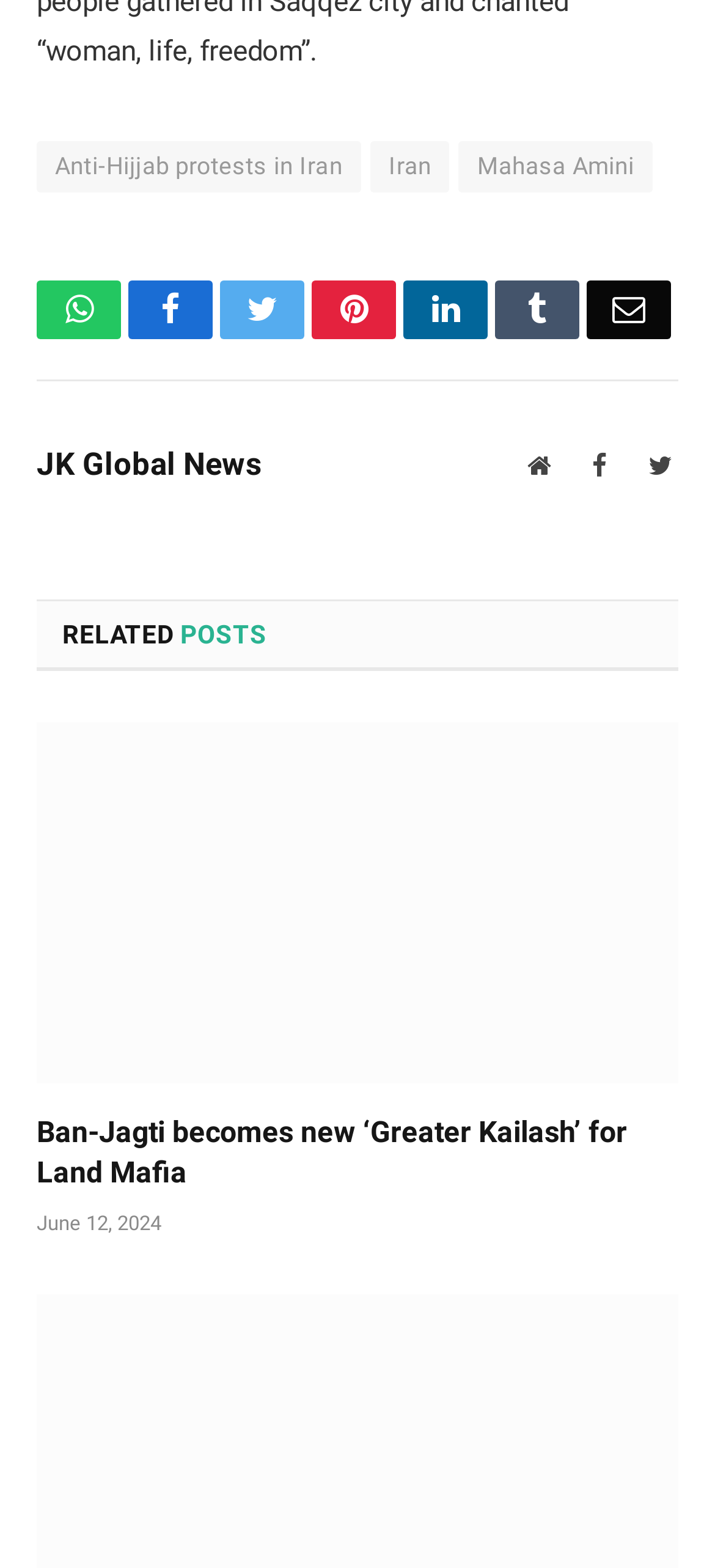Locate the bounding box coordinates of the clickable region necessary to complete the following instruction: "Share on WhatsApp". Provide the coordinates in the format of four float numbers between 0 and 1, i.e., [left, top, right, bottom].

[0.051, 0.178, 0.169, 0.216]